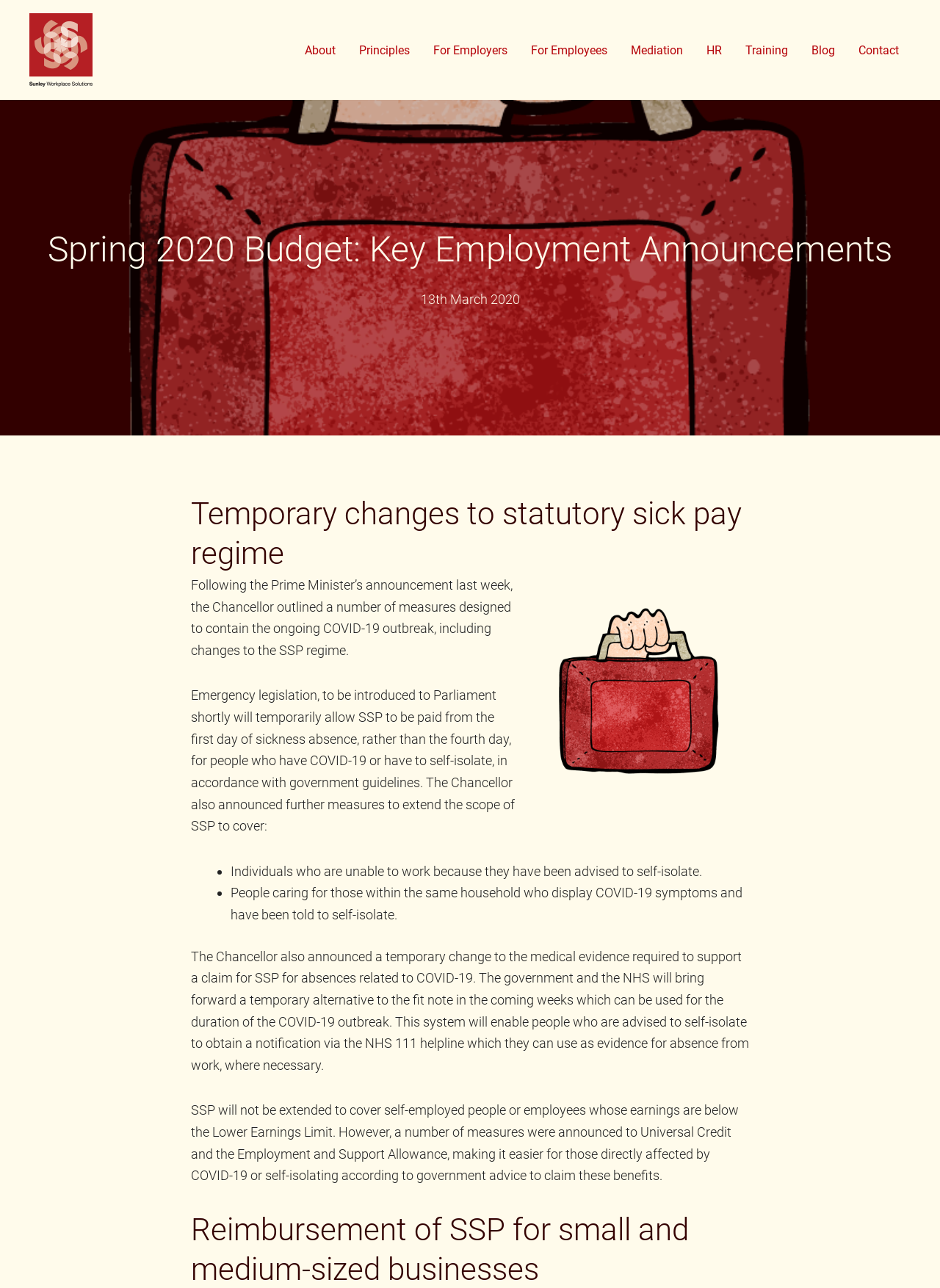What is the main topic of this webpage?
Based on the screenshot, provide a one-word or short-phrase response.

Spring 2020 Budget